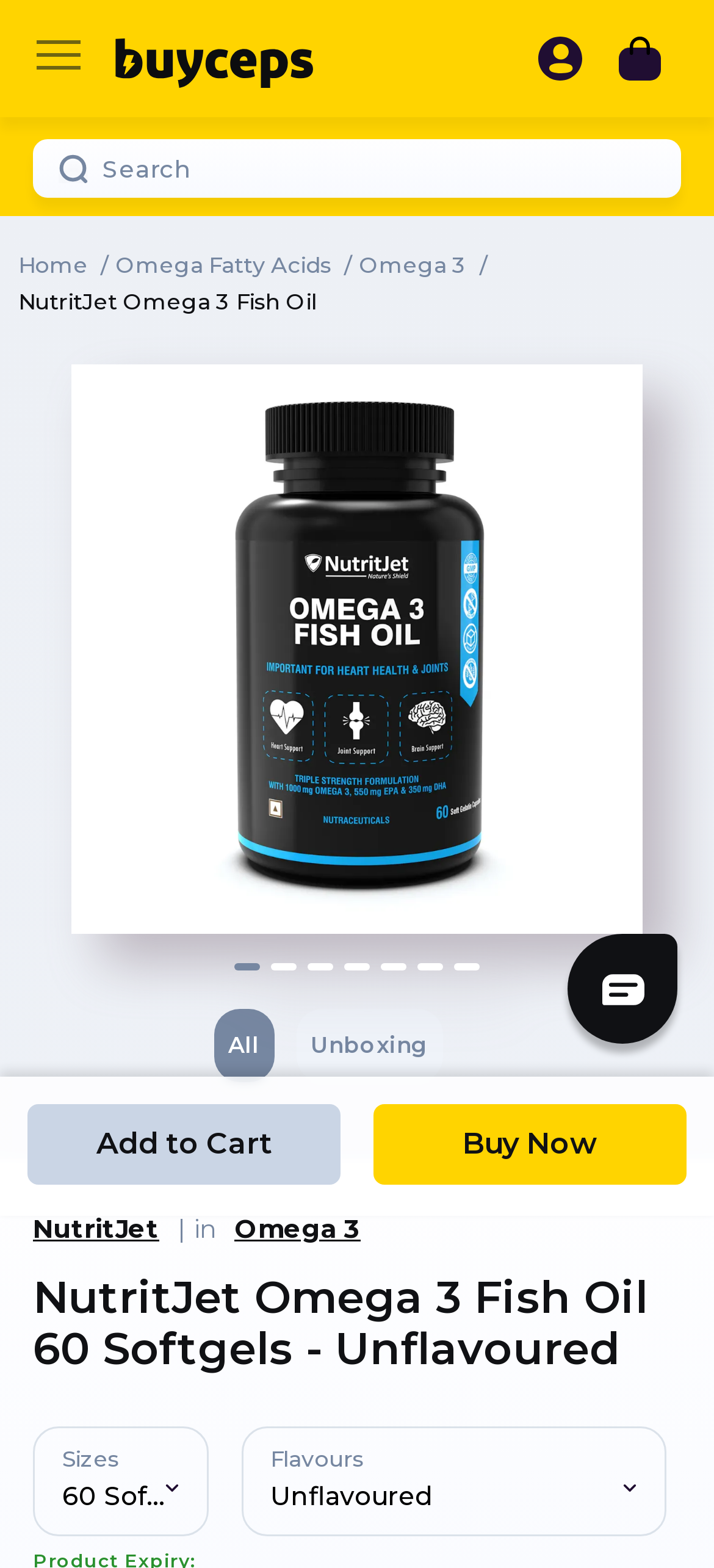Indicate the bounding box coordinates of the element that must be clicked to execute the instruction: "Click the Buyceps Logo". The coordinates should be given as four float numbers between 0 and 1, i.e., [left, top, right, bottom].

[0.144, 0.019, 0.431, 0.067]